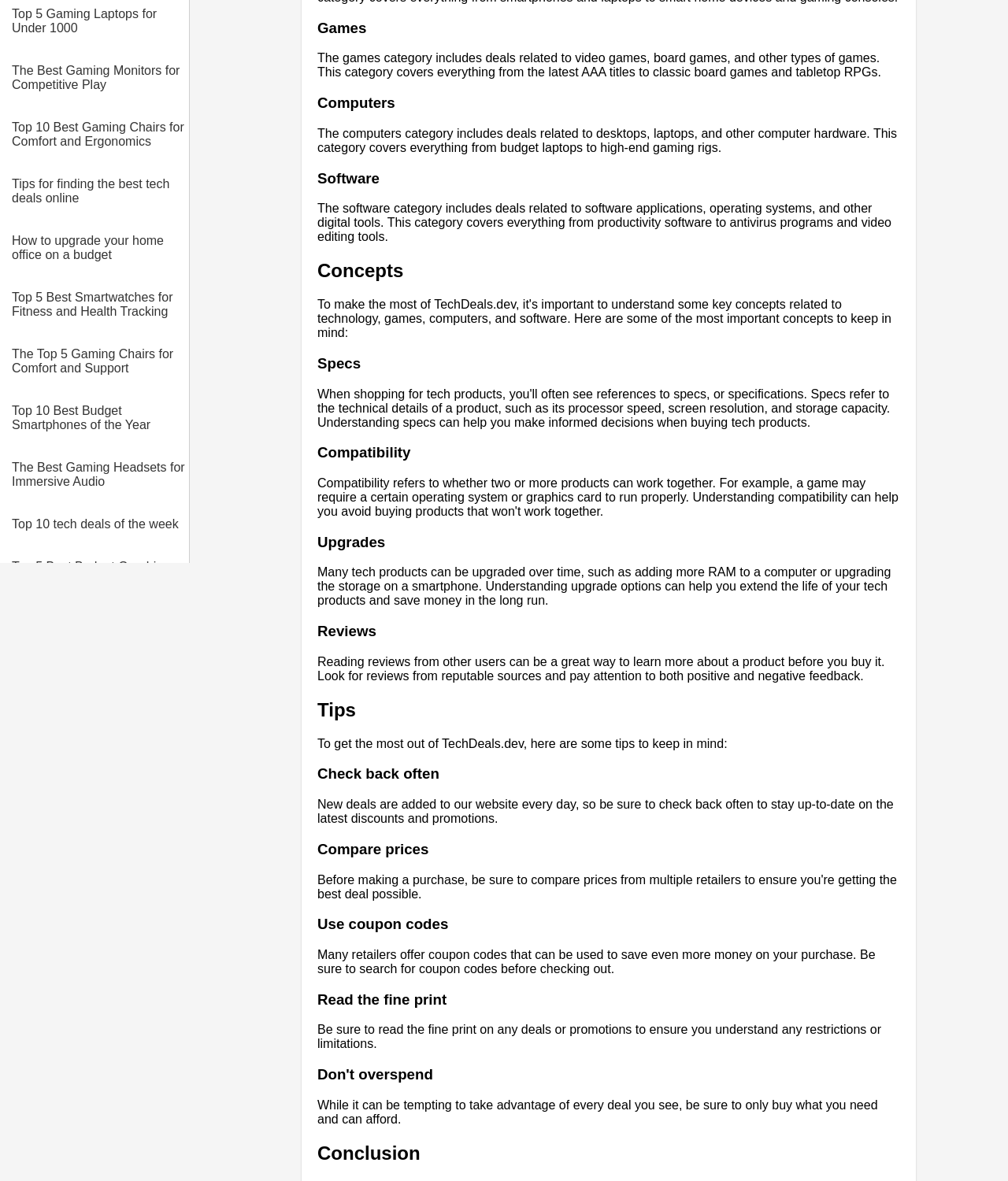Locate the UI element described by Best gaming laptops under 1000 in the provided webpage screenshot. Return the bounding box coordinates in the format (top-left x, top-left y, bottom-right x, bottom-right y), ensuring all values are between 0 and 1.

[0.012, 0.799, 0.188, 0.834]